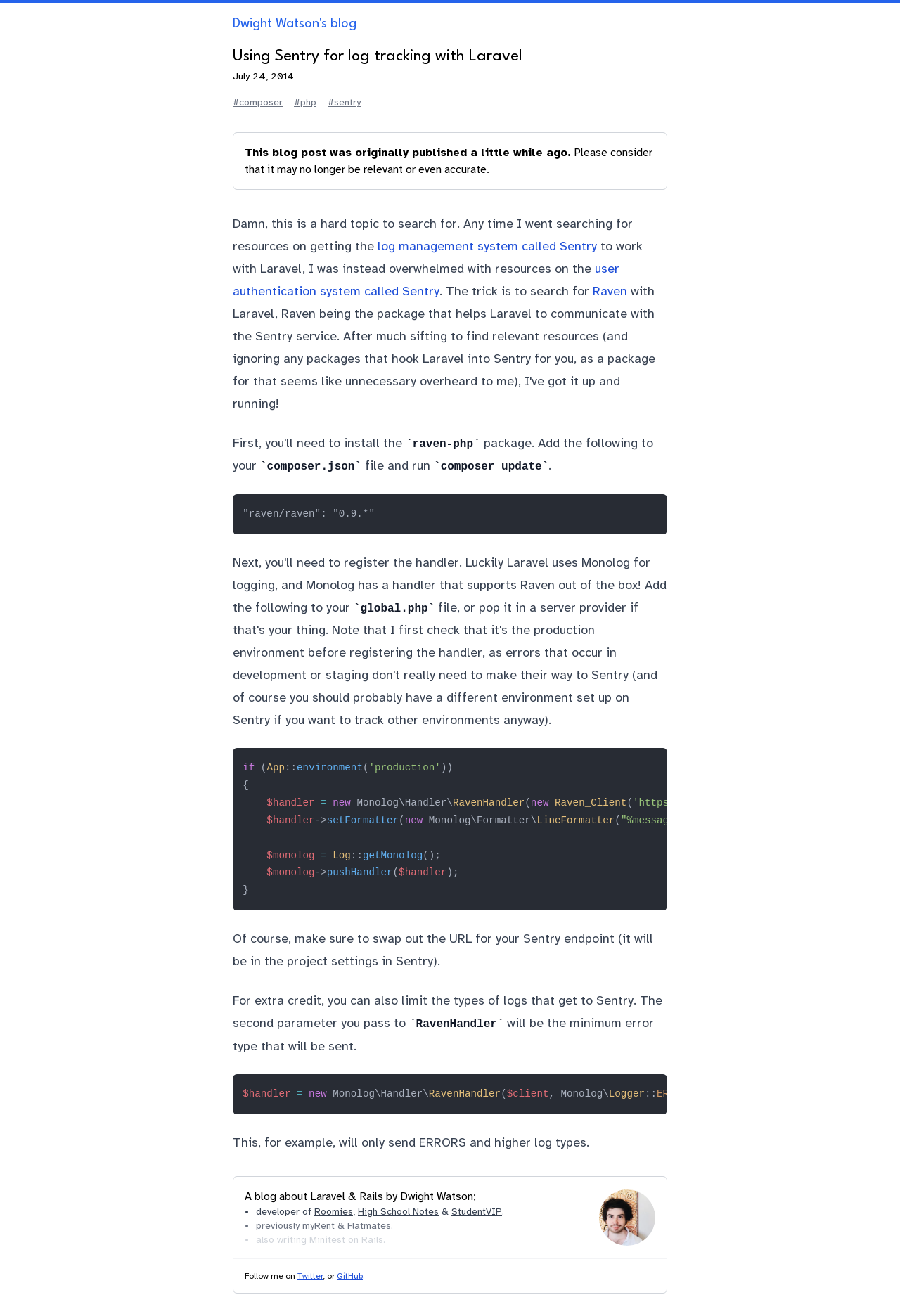Provide the bounding box coordinates of the UI element this sentence describes: "value="Submit"".

None